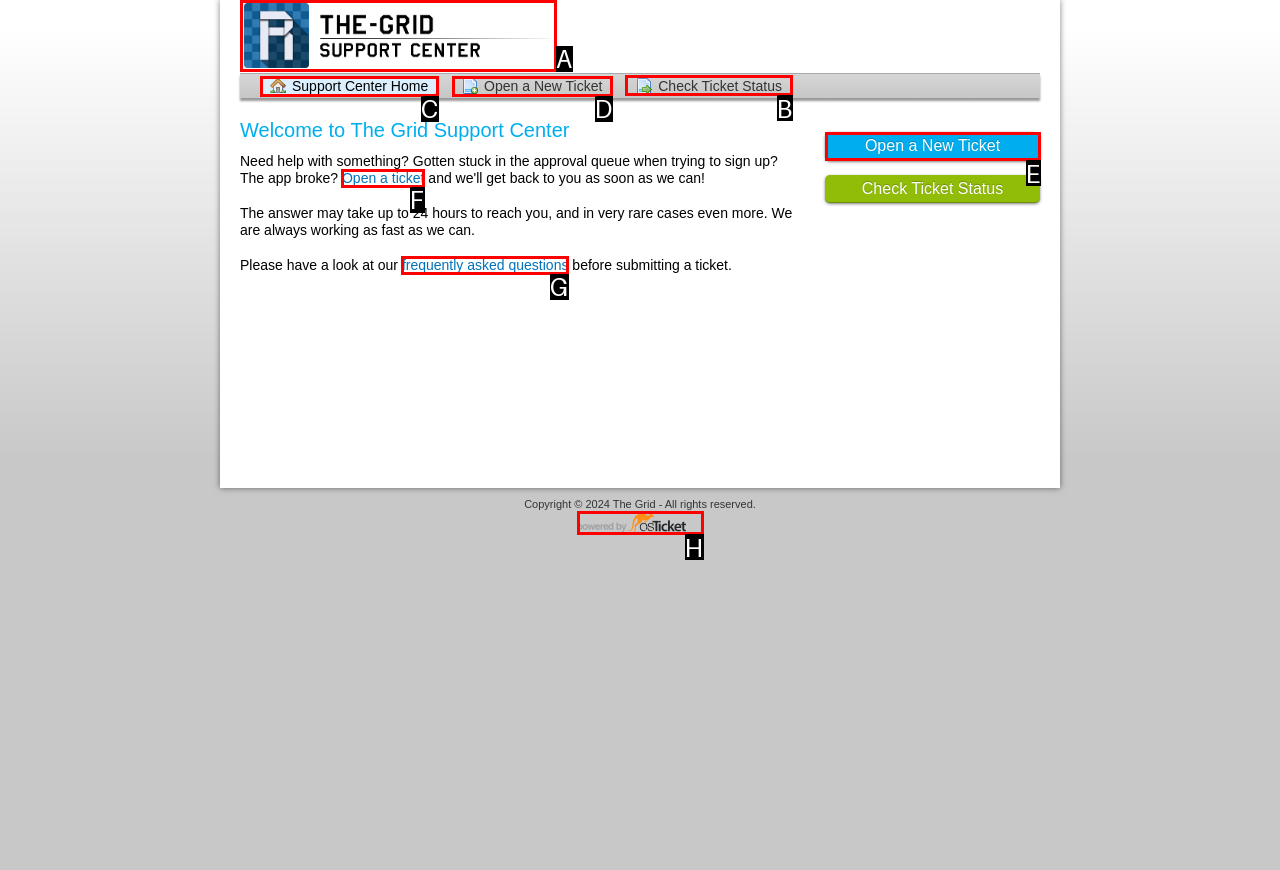Indicate the HTML element that should be clicked to perform the task: visit the 'HOME OWNERS ASSOCIATIONS' page Reply with the letter corresponding to the chosen option.

None